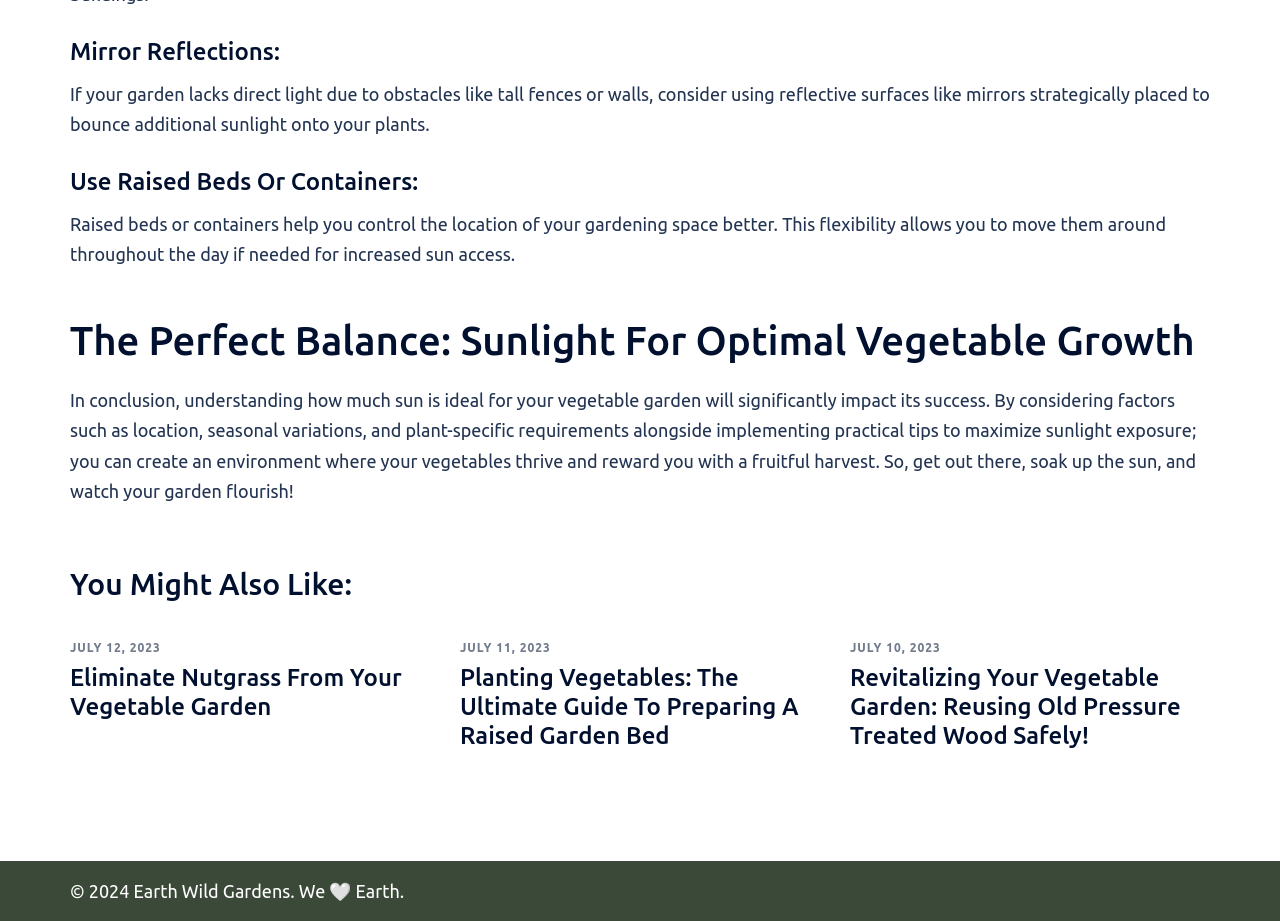What is the date of the latest recommended article?
Give a thorough and detailed response to the question.

I looked at the dates associated with the recommended articles and found that the latest one is dated JULY 12, 2023.